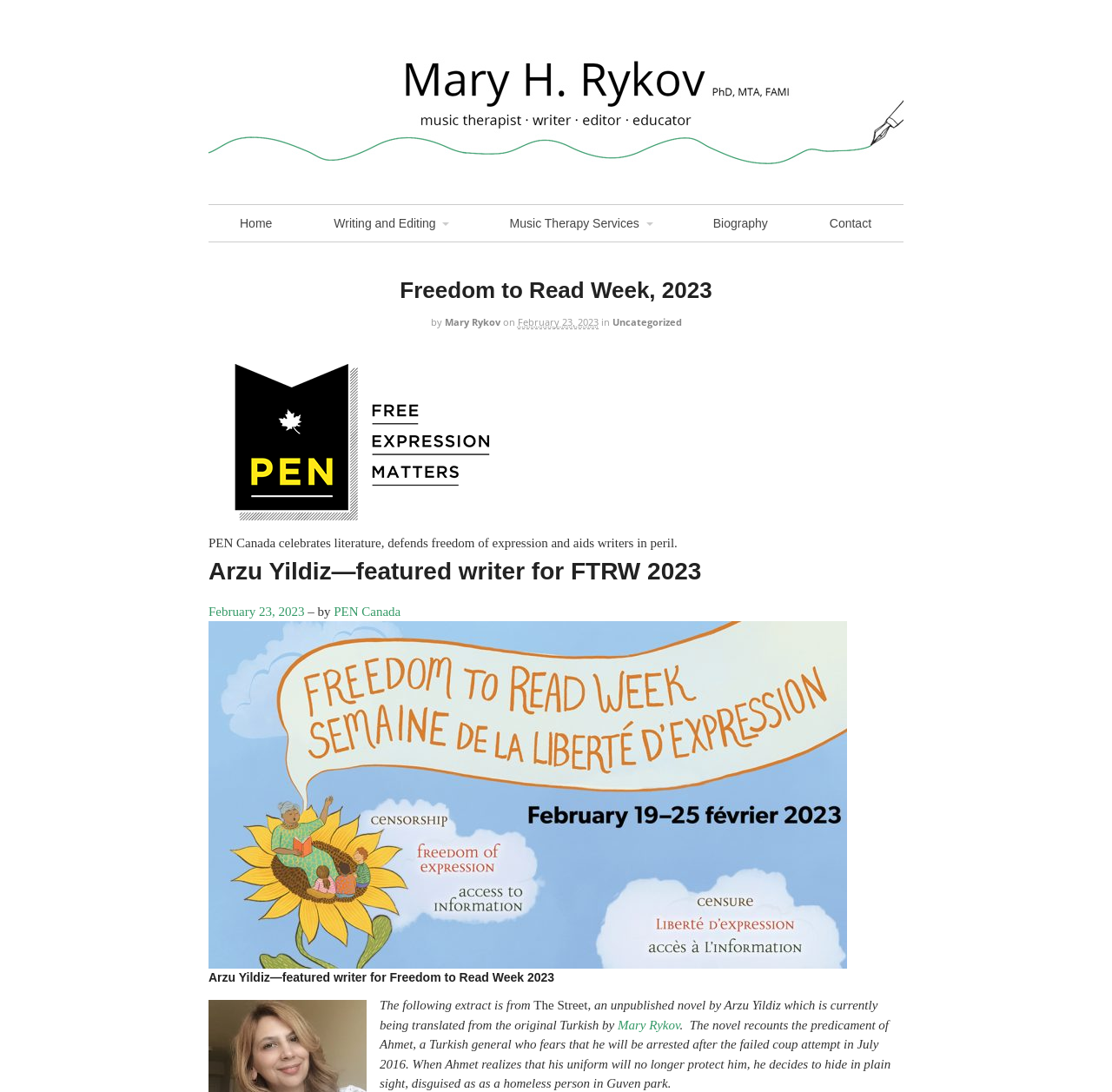Determine the coordinates of the bounding box that should be clicked to complete the instruction: "Click on the 'Home' link". The coordinates should be represented by four float numbers between 0 and 1: [left, top, right, bottom].

[0.205, 0.188, 0.256, 0.221]